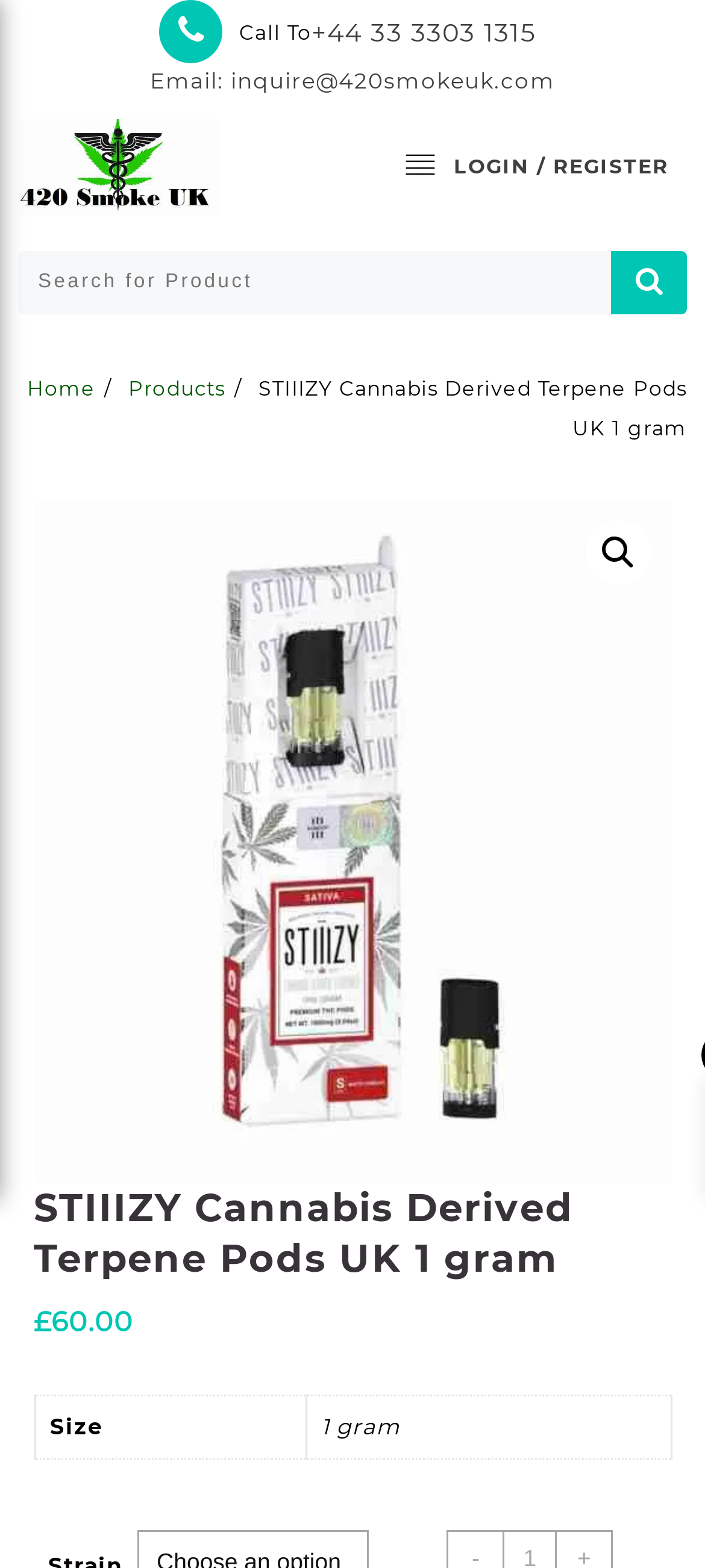Please mark the clickable region by giving the bounding box coordinates needed to complete this instruction: "Click the phone number to call".

[0.442, 0.009, 0.76, 0.032]